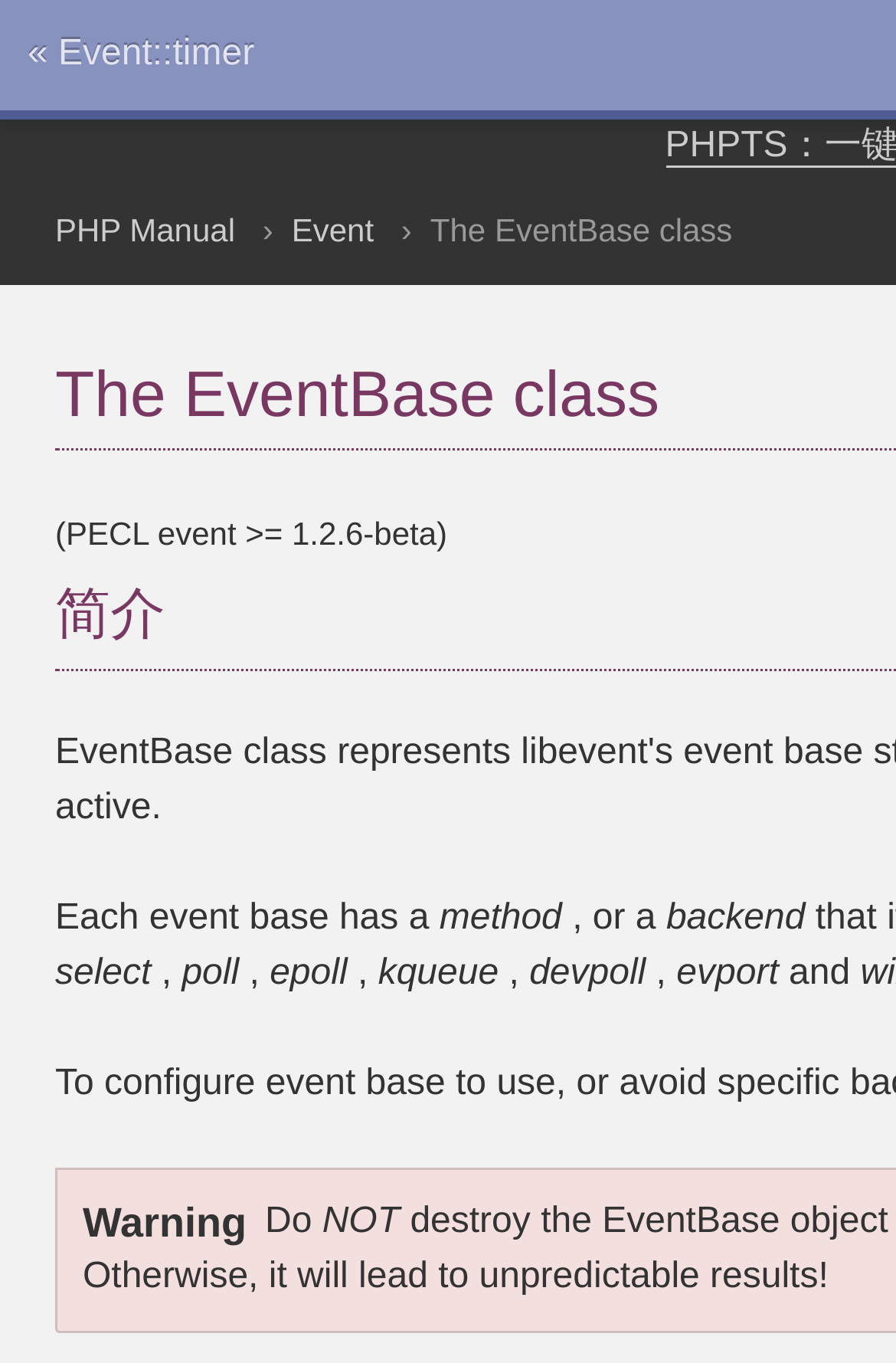What are the available backends?
Give a single word or phrase as your answer by examining the image.

select, poll, epoll, kqueue, devpoll, evport